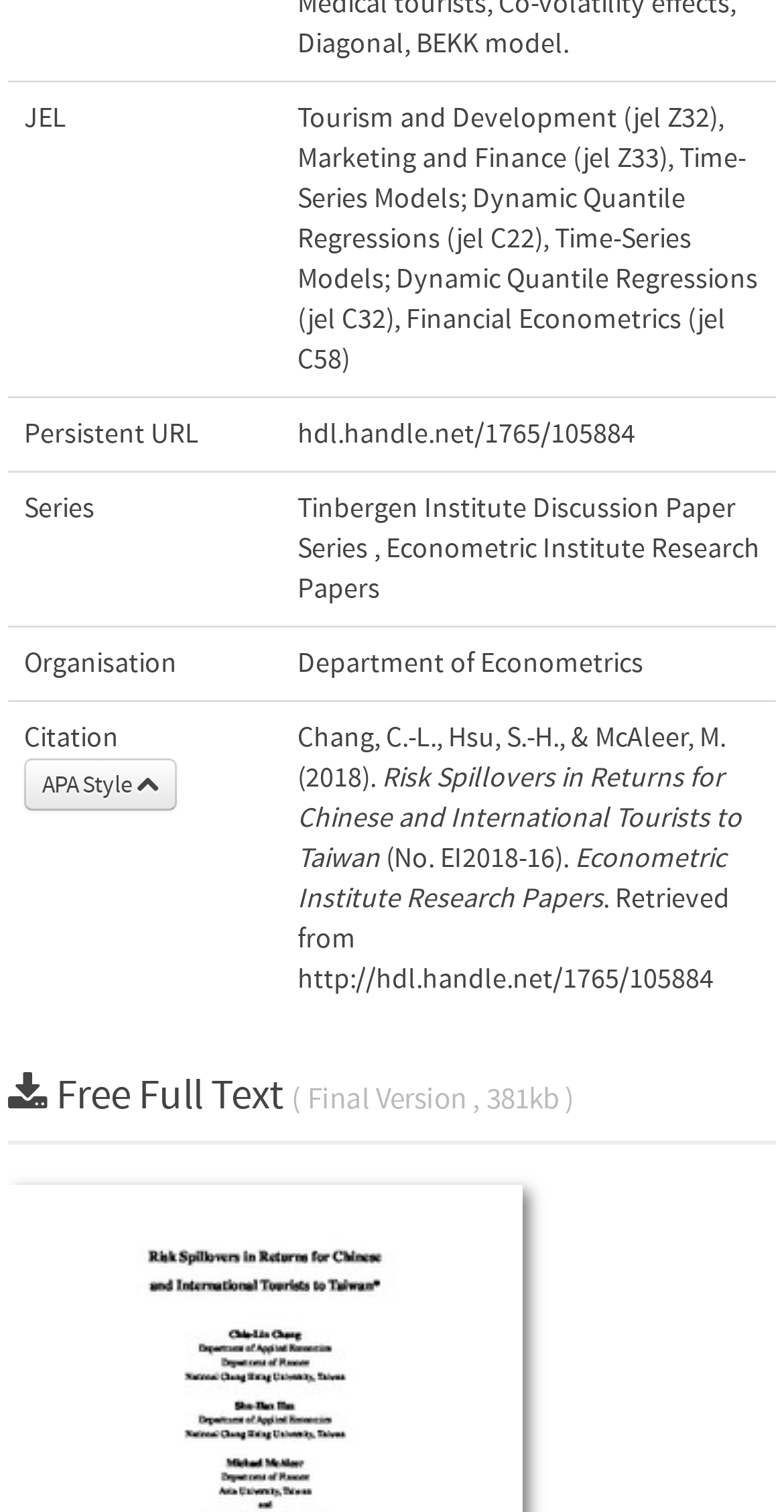What is the series of the paper?
Please answer the question with a detailed response using the information from the screenshot.

I found the series of the paper by looking at the text in the gridcell element with the text 'Series', which is 'Tinbergen Institute Discussion Paper Series, Econometric Institute Research Papers'.